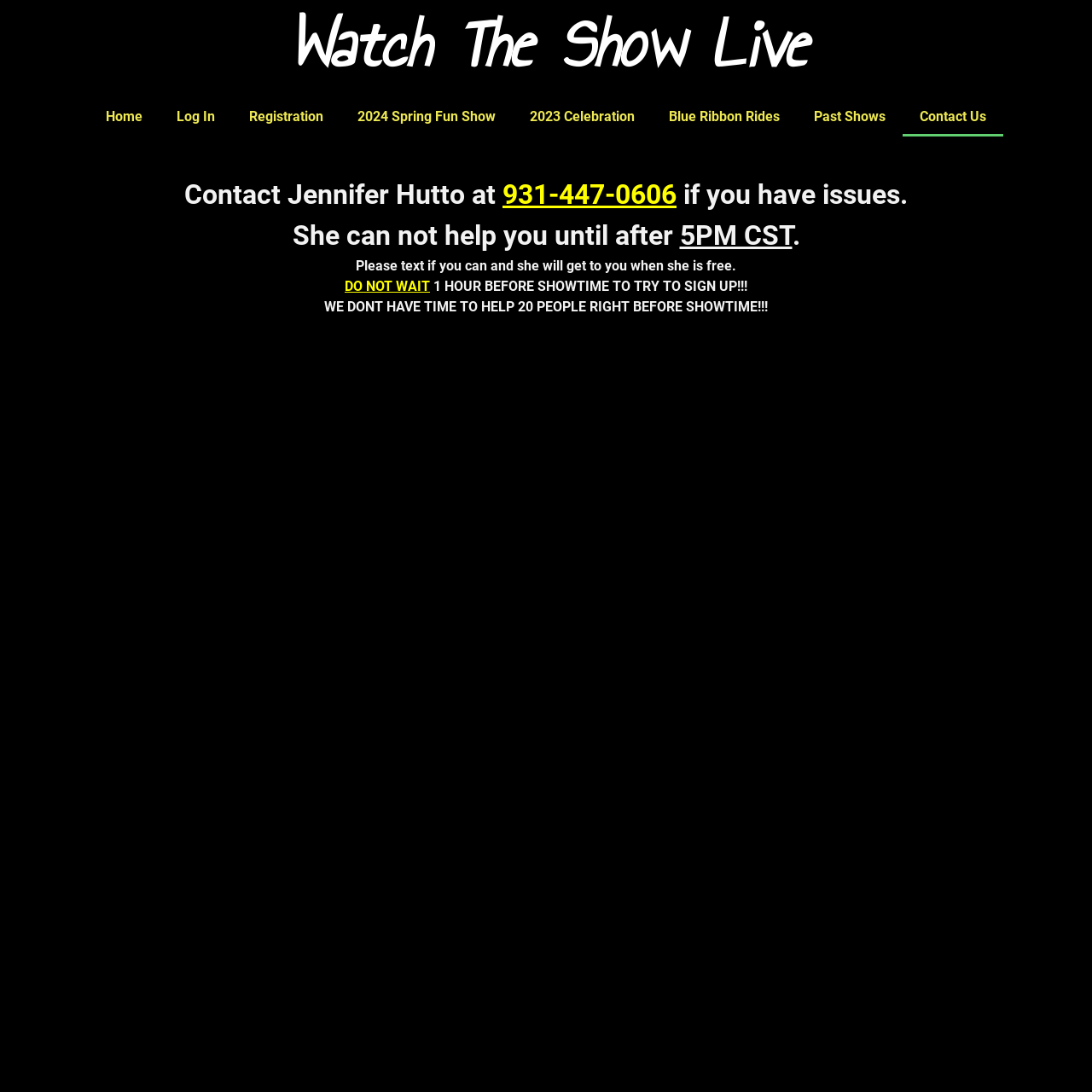Produce a meticulous description of the webpage.

The webpage is titled "Contact Us - Watch The Show Live" and has a prominent heading "Watch The Show Live" at the top. Below the heading, there is a row of links, including "Home", "Log In", "Registration", "2024 Spring Fun Show", "2023 Celebration", "Blue Ribbon Rides", "Past Shows", and "Contact Us", which are aligned horizontally and take up the top section of the page.

In the middle section of the page, there is a block of text that provides contact information for Jennifer Hutto, including her phone number, 931-447-0606. The text also explains that she can only be reached after 5PM CST and requests that visitors text her if possible. Below this text, there is a warning message in bold font, "DO NOT WAIT 1 HOUR BEFORE SHOWTIME TO TRY TO SIGN UP!!!", followed by another message, "WE DONT HAVE TIME TO HELP 20 PEOPLE RIGHT BEFORE SHOWTIME!!!".

Overall, the webpage appears to be a contact page for the "Watch The Show Live" event, providing important information and guidelines for visitors to follow when reaching out to Jennifer Hutto.